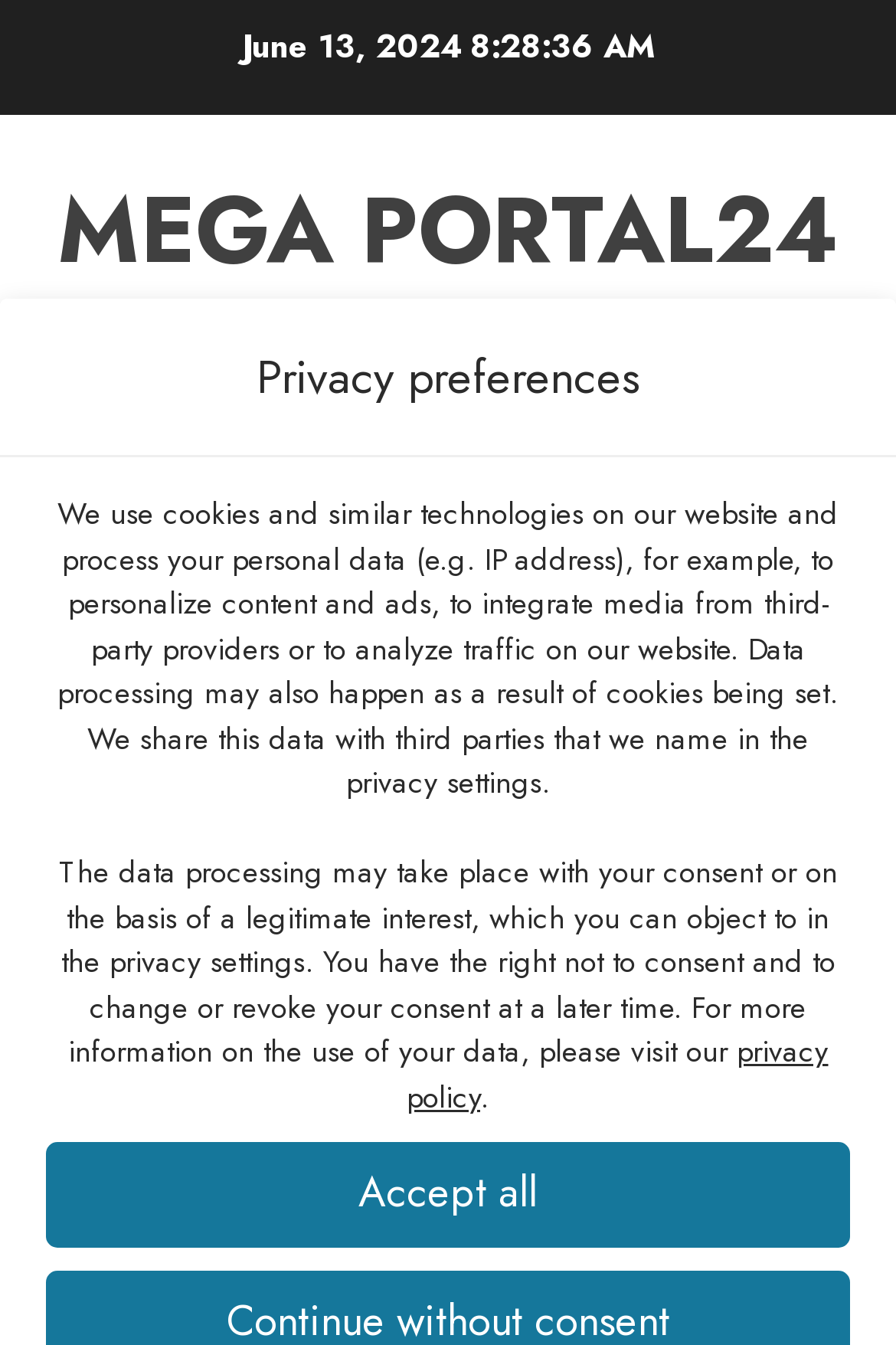Identify the bounding box coordinates for the element you need to click to achieve the following task: "Toggle the Light/Dark Button". The coordinates must be four float values ranging from 0 to 1, formatted as [left, top, right, bottom].

[0.615, 0.289, 0.718, 0.323]